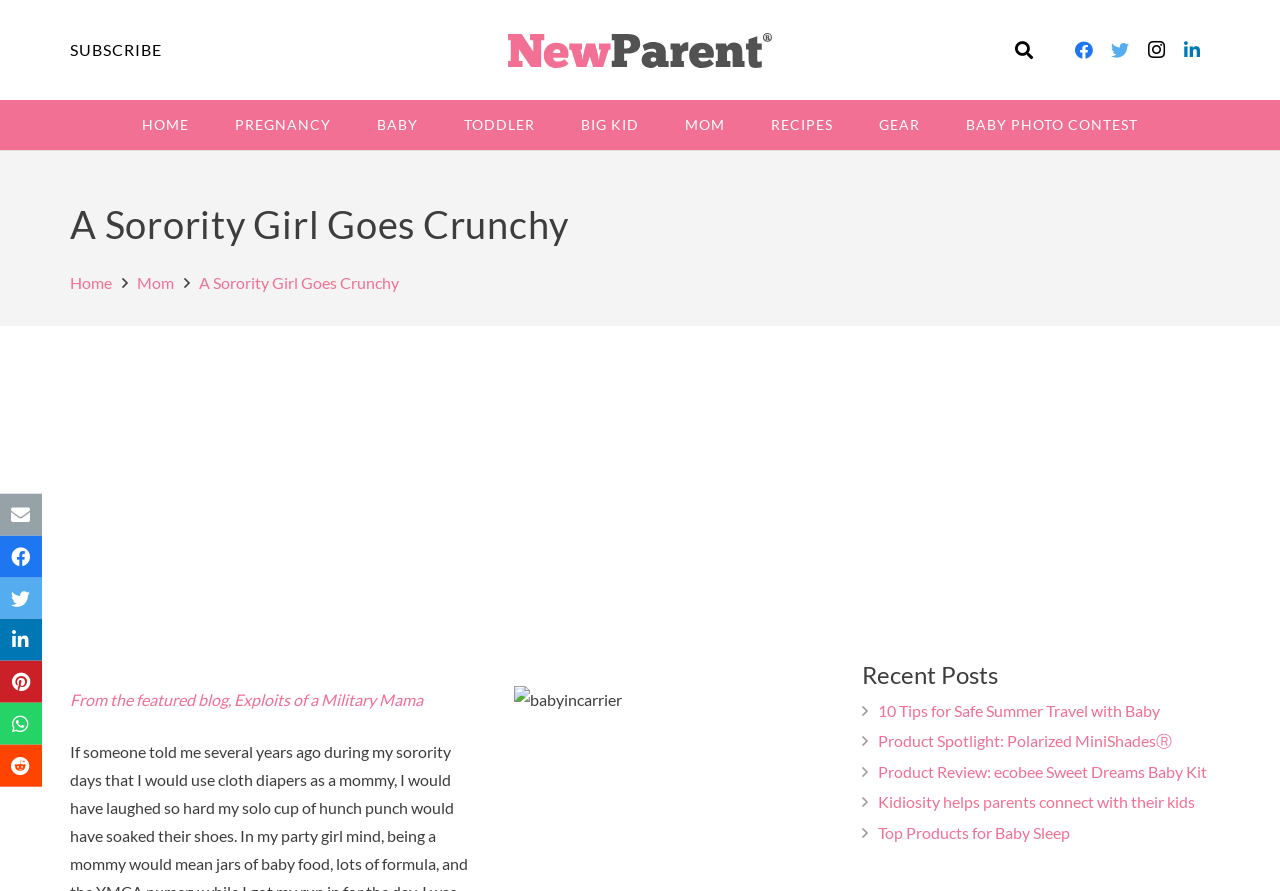Construct a comprehensive caption that outlines the webpage's structure and content.

This webpage is a blog focused on parenting, with a title "A Sorority Girl Goes Crunchy - New Parent - essential guide for new parents, moms, and baby products". At the top, there is a navigation menu with links to various sections, including "HOME", "PREGNANCY", "BABY", "TODDLER", "BIG KID", "MOM", "RECIPES", "GEAR", and "BABY PHOTO CONTEST". 

On the top right, there are social media links to Facebook, Twitter, Instagram, and LinkedIn. Below the navigation menu, there is a heading with the title of the blog, followed by a link to the "Home" page and a link to the "Mom" section. 

The main content area is divided into two columns. The left column features a blog post from "Exploits of a Military Mama", with a title that starts with "If someone told me several years ago during my sorority days...". Below the blog post, there are links to share the content on various social media platforms.

The right column has two advertisements, one above the other, each taking up about half of the column's height. Below the advertisements, there is a heading "Recent Posts" followed by a list of five links to recent blog posts, including "10 Tips for Safe Summer Travel with Baby", "Product Spotlight: Polarized MiniShadesⓇ", and "Product Review: ecobee Sweet Dreams Baby Kit".